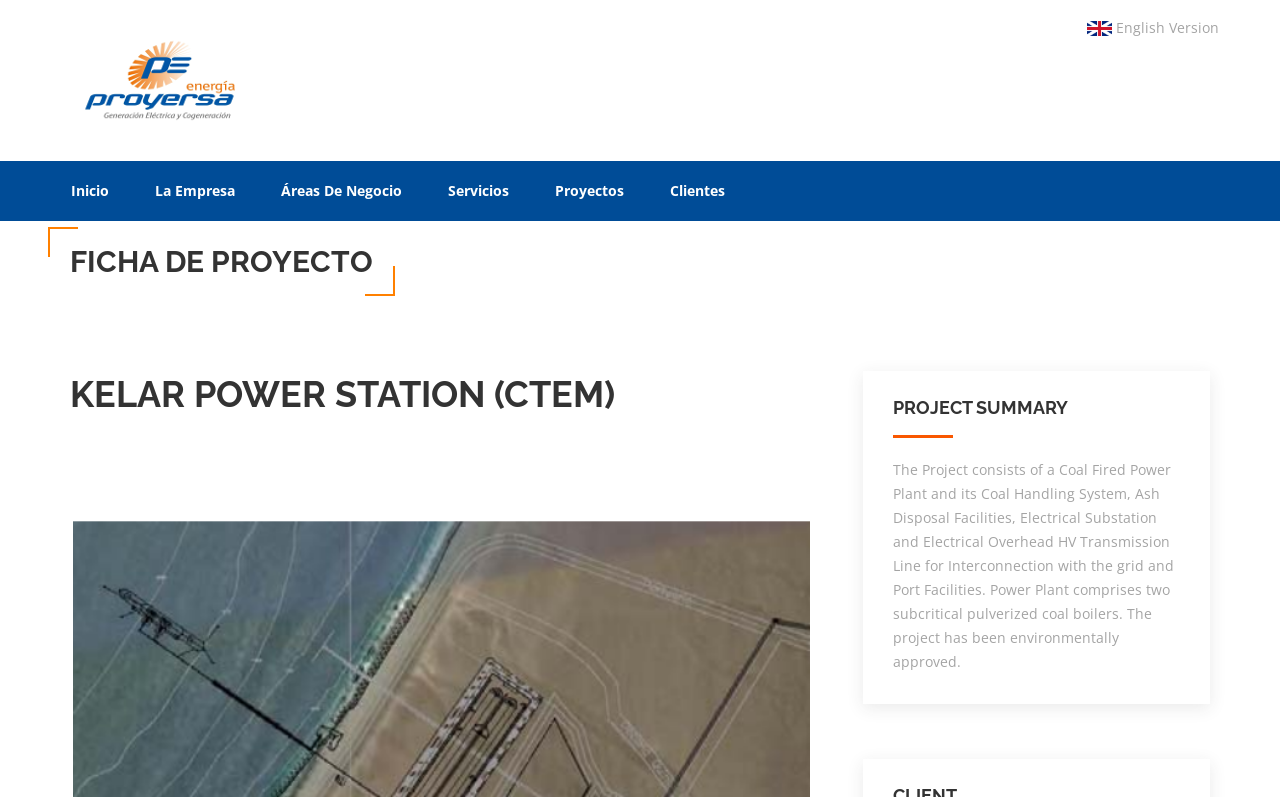Locate the bounding box coordinates for the element described below: "English Version". The coordinates must be four float values between 0 and 1, formatted as [left, top, right, bottom].

[0.845, 0.019, 0.957, 0.051]